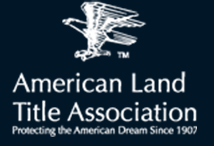What is the year mentioned in the tagline?
Refer to the image and respond with a one-word or short-phrase answer.

1907